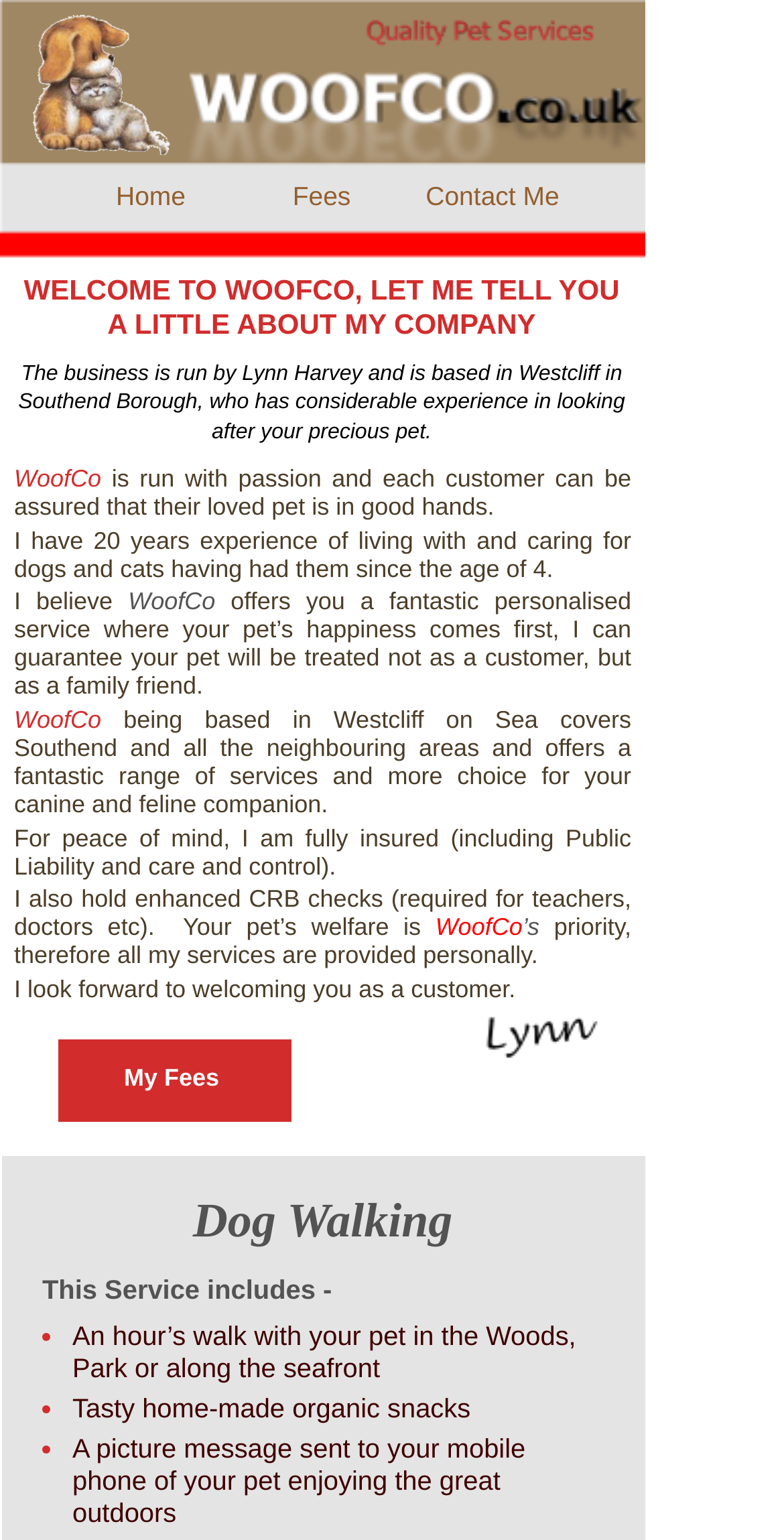Using a single word or phrase, answer the following question: 
What services are provided by WoofCo?

Dog walking, cat sitting, home boarding